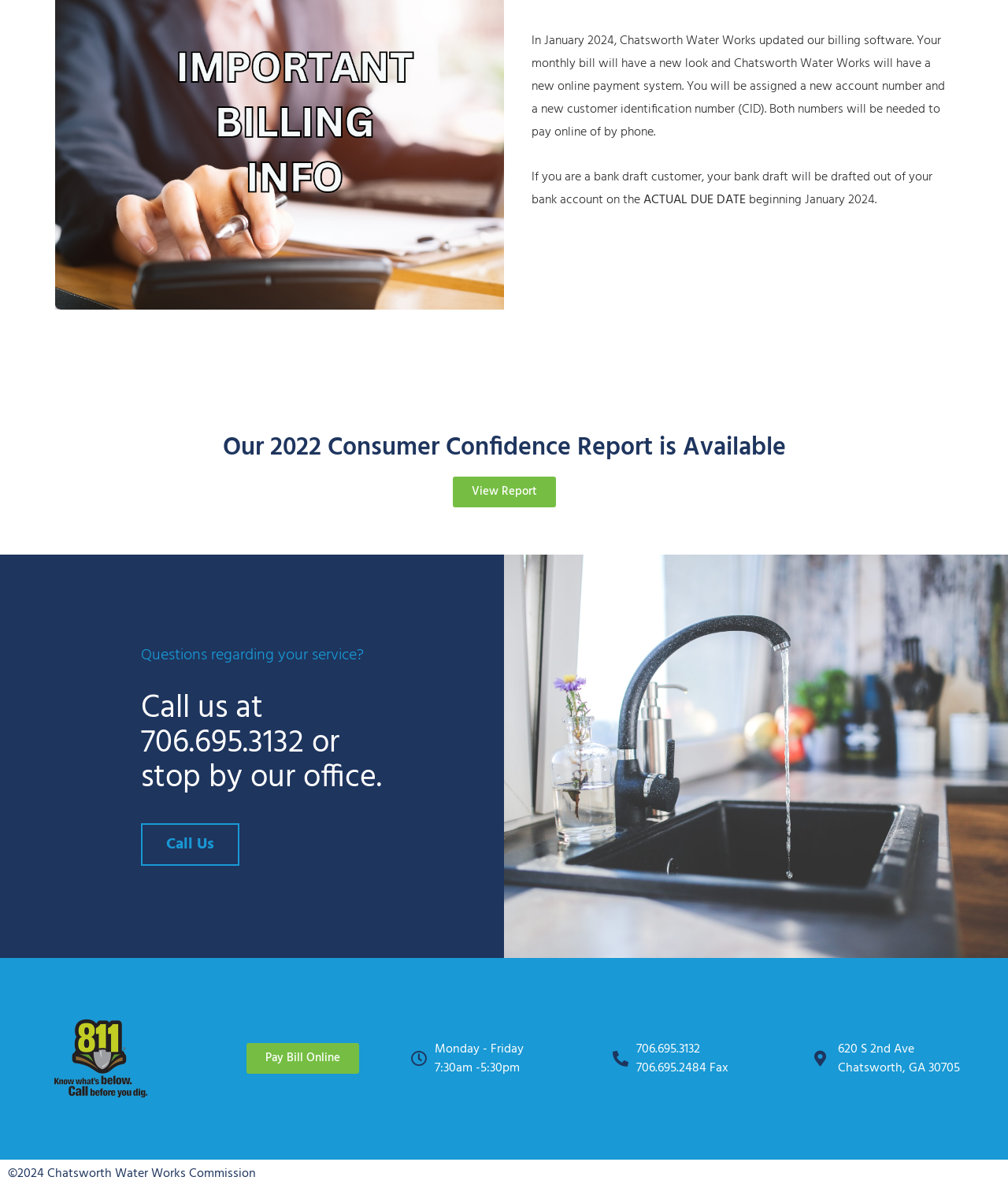Can you give a comprehensive explanation to the question given the content of the image?
What is the new online payment system for?

Based on the text 'Chatsworth Water Works updated our billing software. Your monthly bill will have a new look and Chatsworth Water Works will have a new online payment system.', it can be inferred that the new online payment system is for Chatsworth Water Works.